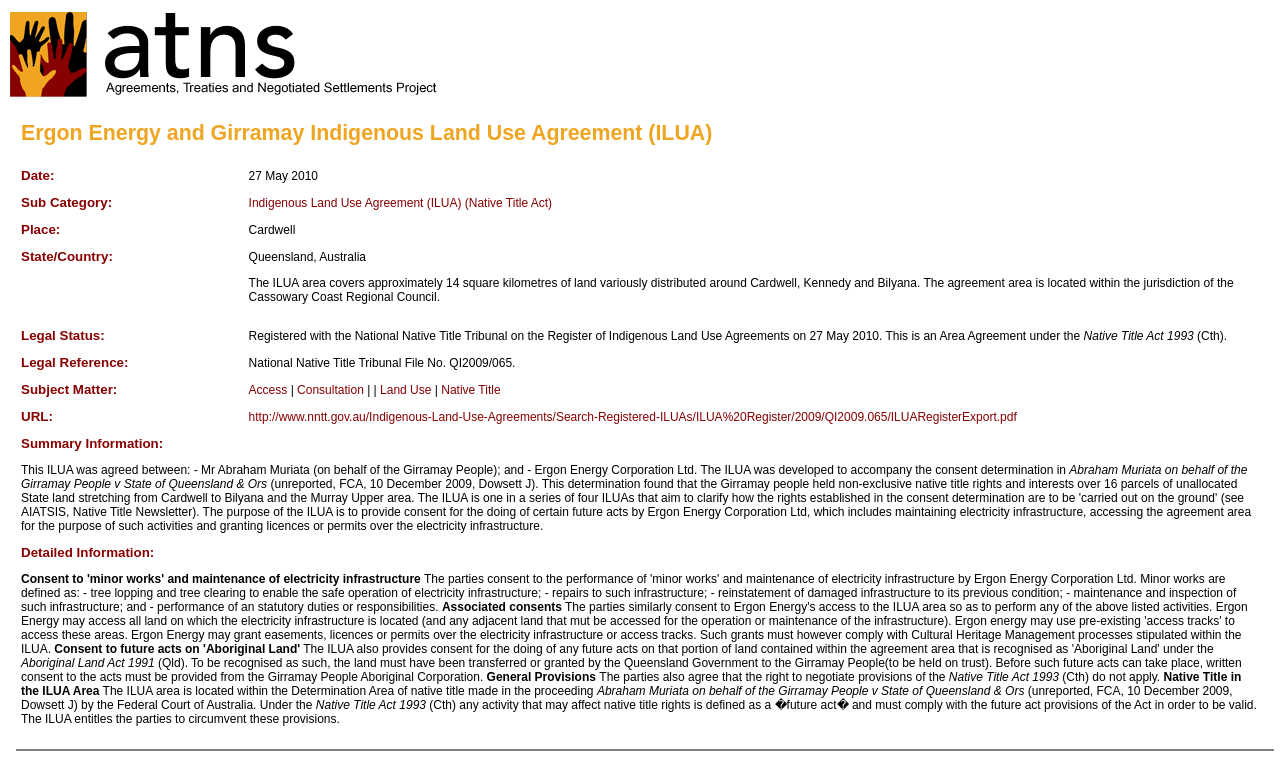What is the date of the agreement?
Using the image provided, answer with just one word or phrase.

27 May 2010